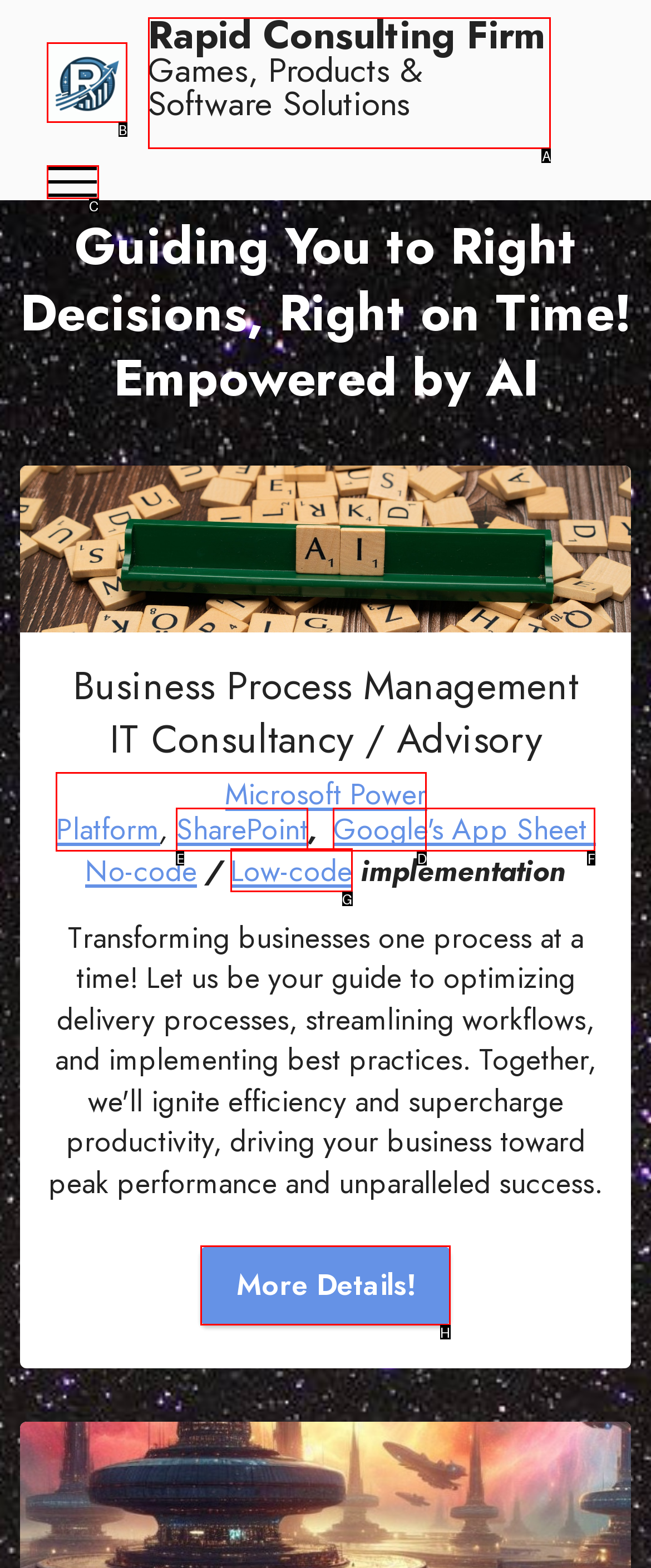Tell me which letter corresponds to the UI element that will allow you to Learn more about Games, Products & Software Solutions. Answer with the letter directly.

A